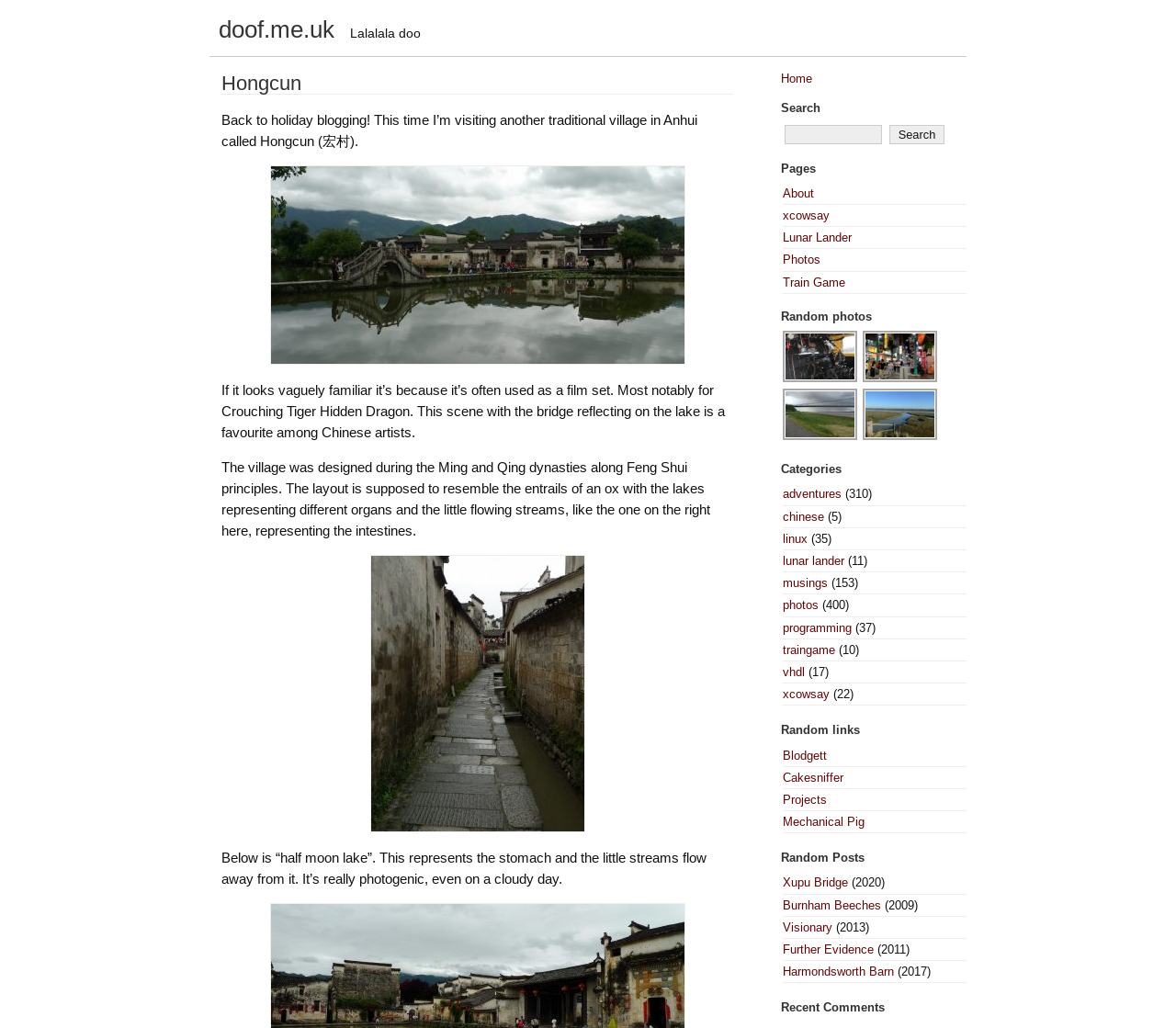What is the name of the village being described?
Use the image to give a comprehensive and detailed response to the question.

The webpage is describing a traditional village in Anhui called Hongcun, which is mentioned in the heading and the first paragraph of the text.